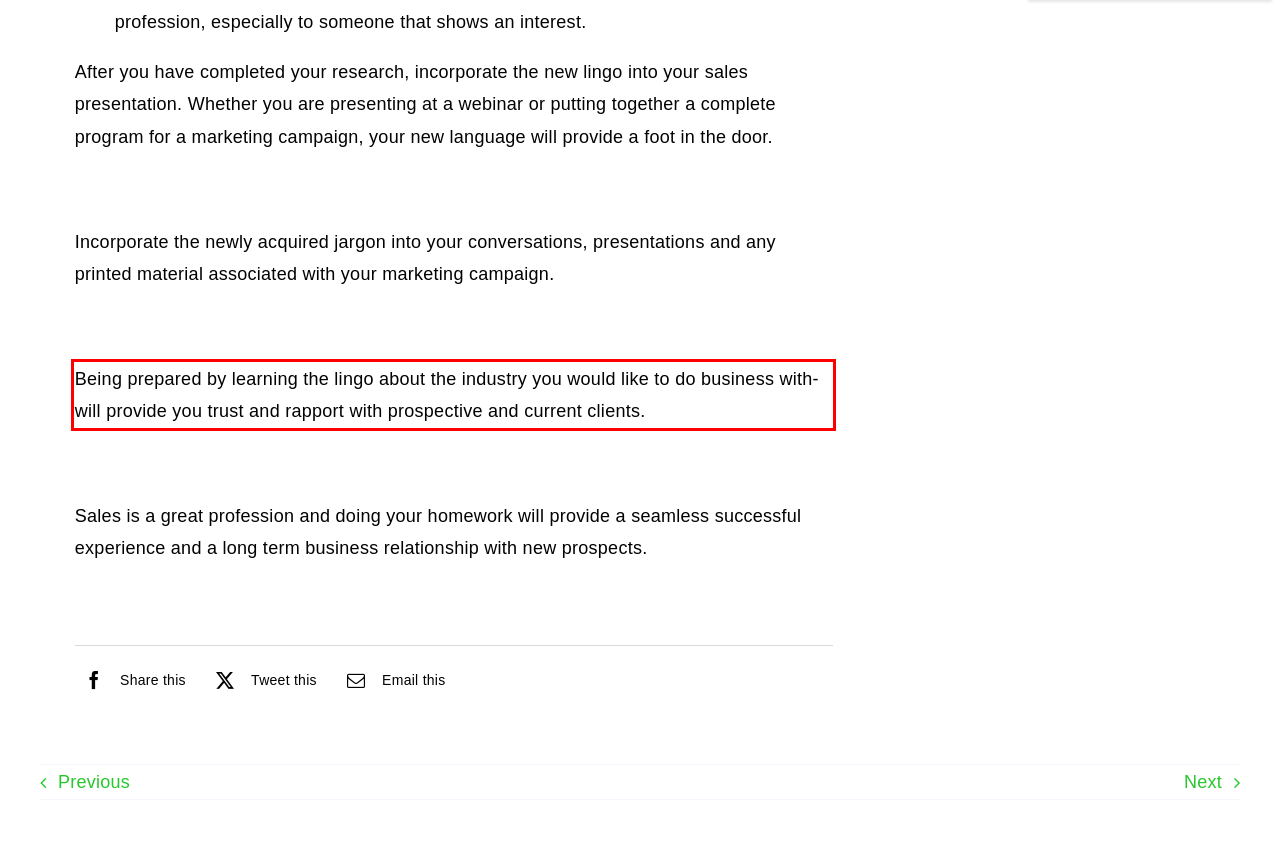Please perform OCR on the UI element surrounded by the red bounding box in the given webpage screenshot and extract its text content.

Being prepared by learning the lingo about the industry you would like to do business with- will provide you trust and rapport with prospective and current clients.